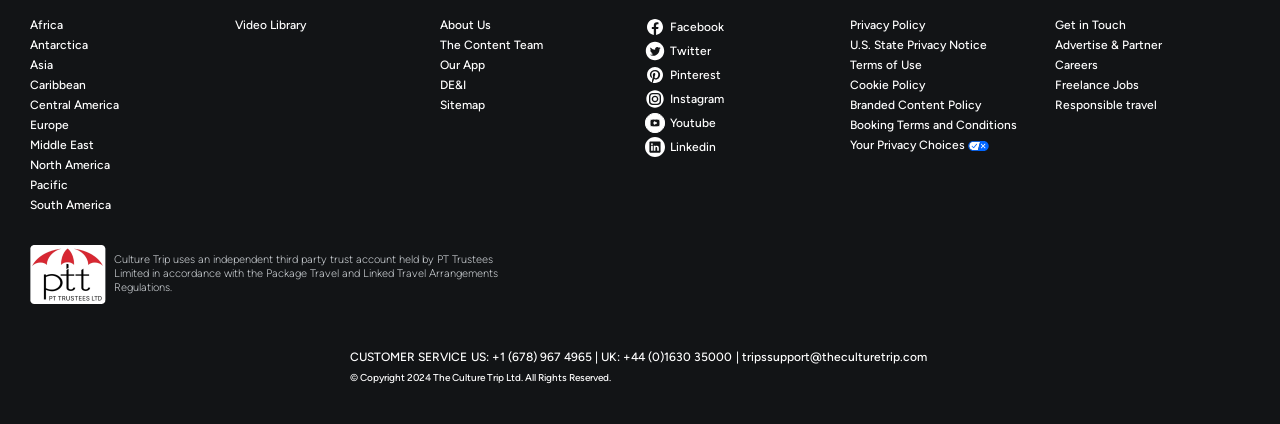Please pinpoint the bounding box coordinates for the region I should click to adhere to this instruction: "Watch videos".

[0.184, 0.039, 0.336, 0.077]